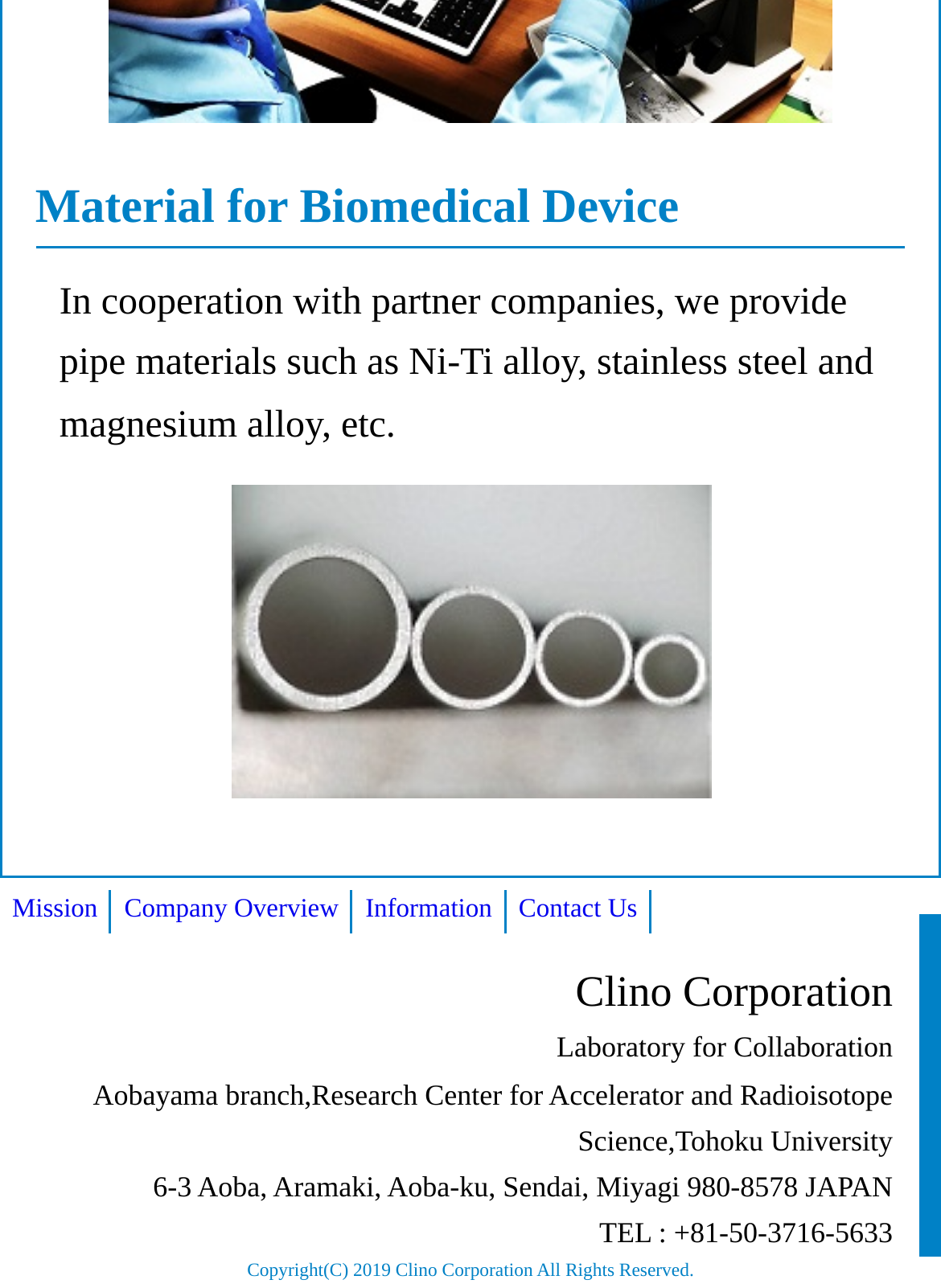What is the phone number of the company?
Using the image, provide a detailed and thorough answer to the question.

The phone number is mentioned in the StaticText element 'TEL : +81-50-3716-5633' which is located at the bottom of the webpage.